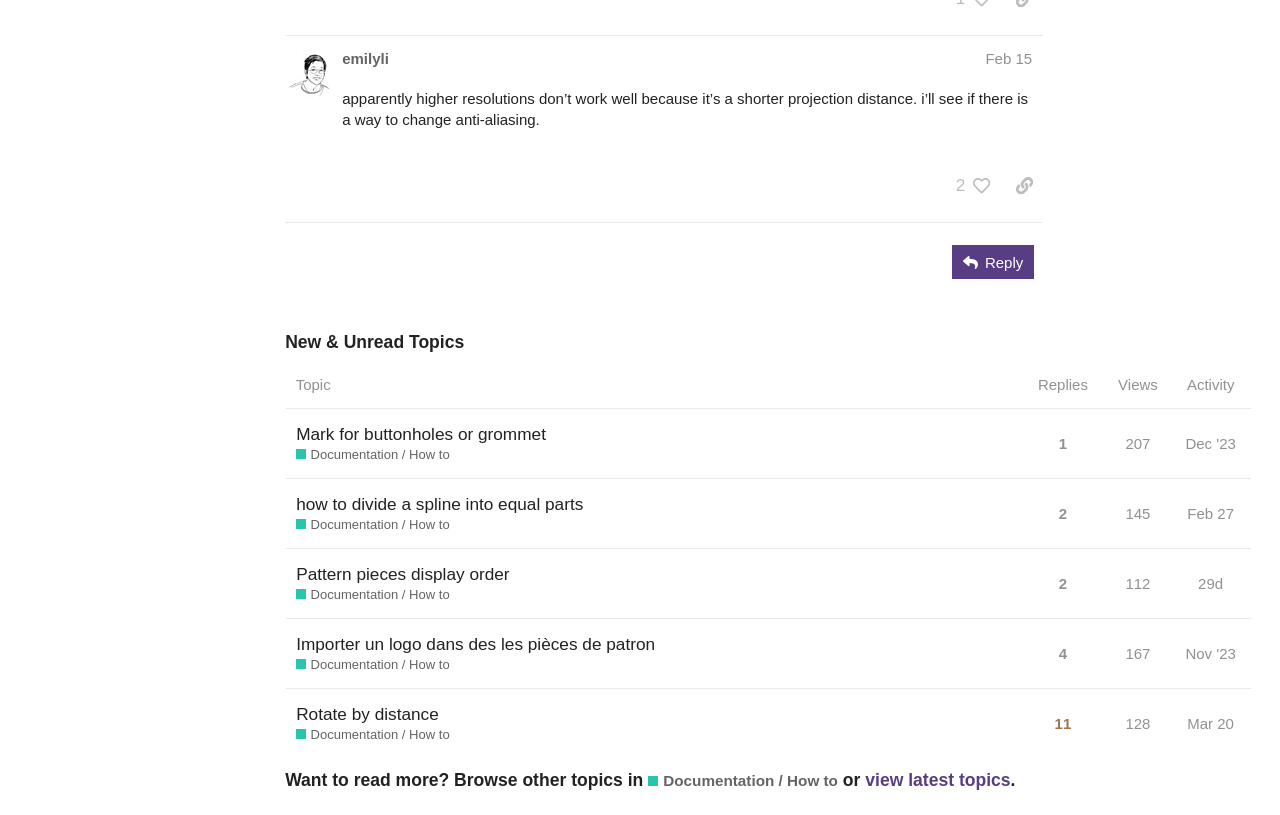Look at the image and give a detailed response to the following question: What is the view count of the topic 'Rotate by distance'?

The topic 'Rotate by distance' is a gridcell element in the table element. The adjacent gridcell element contains the text 'this topic has been viewed 128 times', which indicates that the topic has been viewed 128 times.